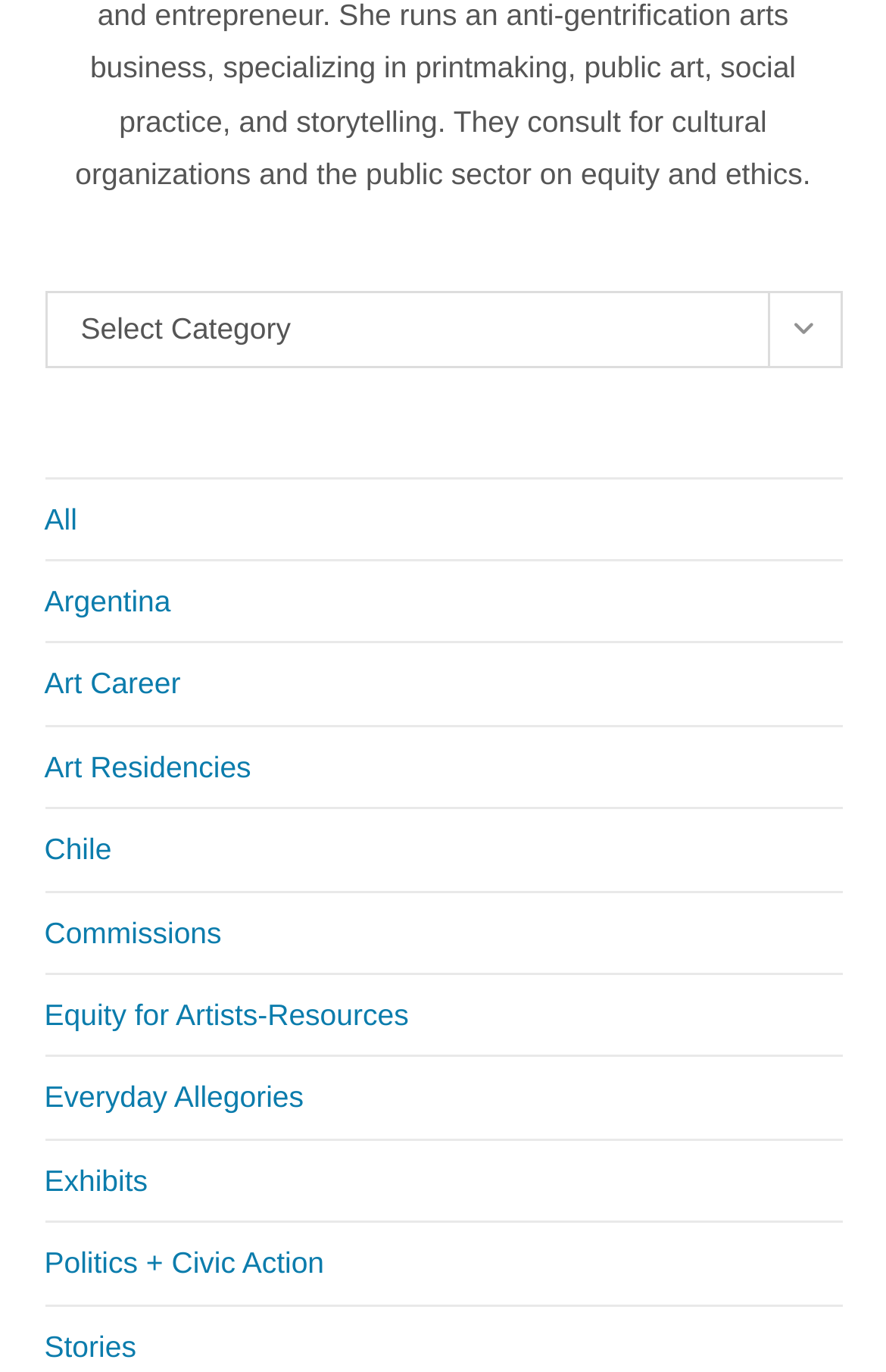What is the first category link?
Based on the image, answer the question in a detailed manner.

The first category link is 'All', which is located at the top of the list of links, as indicated by its y1 coordinate being smaller than the others.